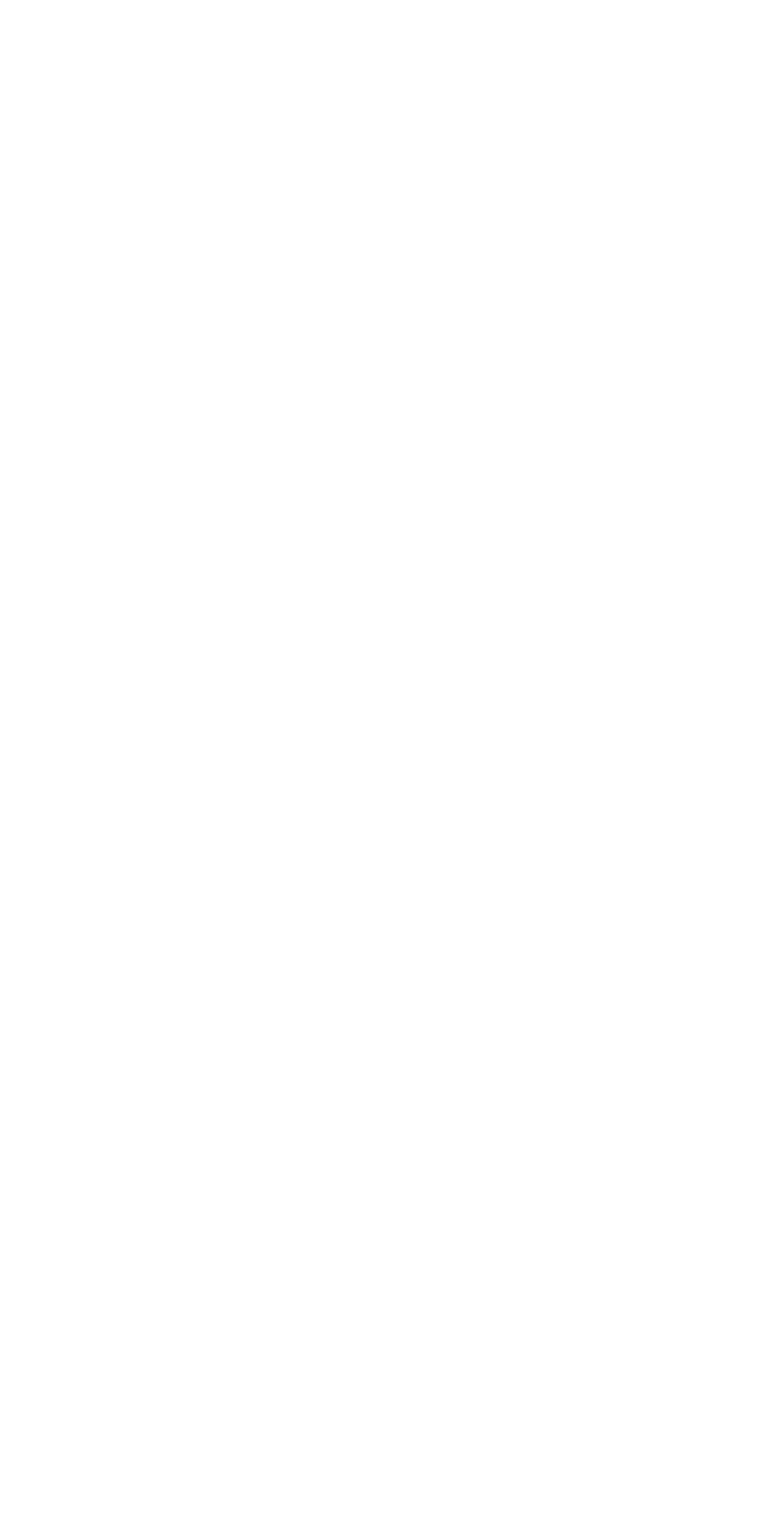Please identify the bounding box coordinates of the clickable element to fulfill the following instruction: "Connect with us on YouTube". The coordinates should be four float numbers between 0 and 1, i.e., [left, top, right, bottom].

[0.336, 0.669, 0.485, 0.693]